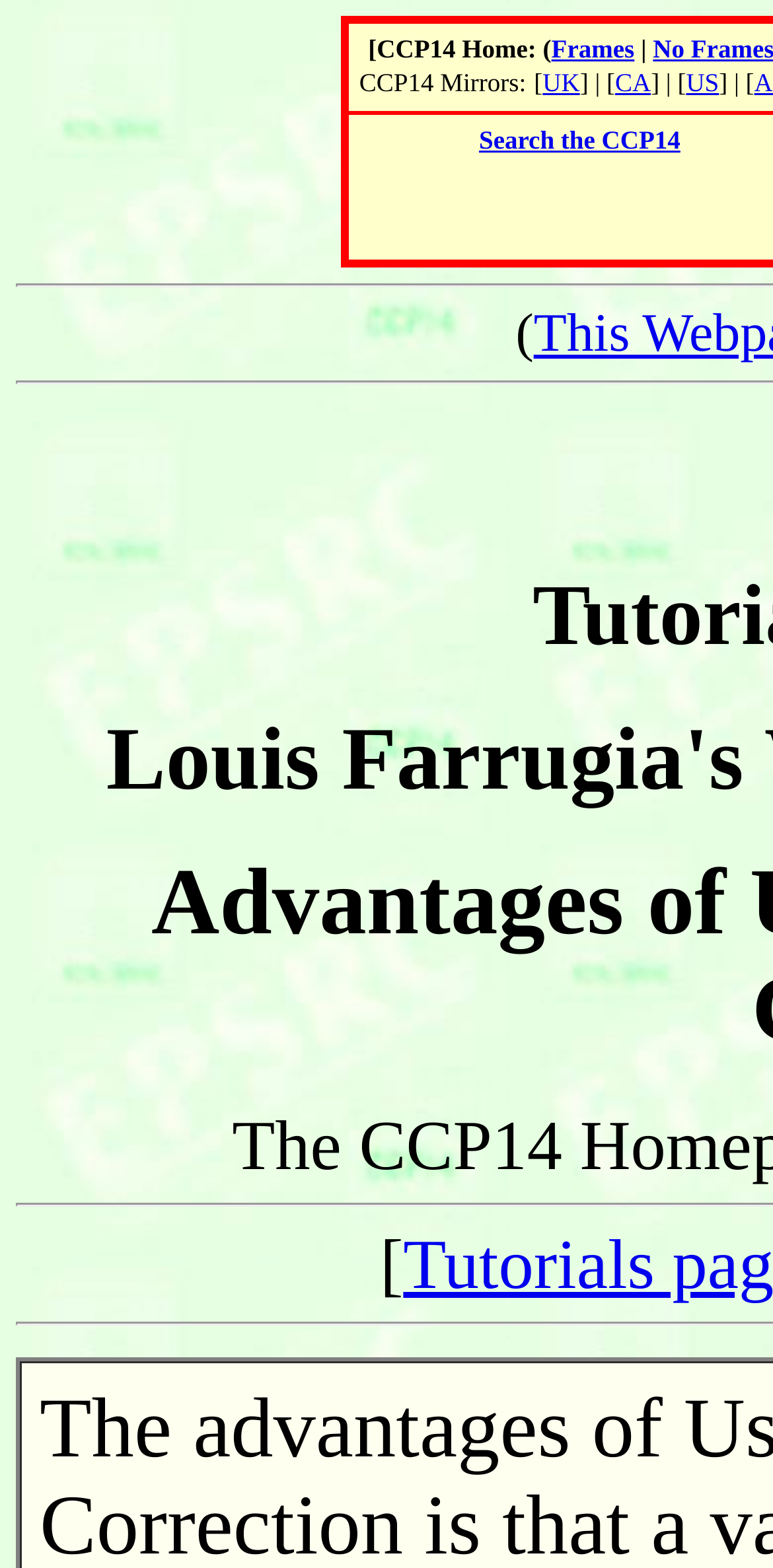What is the purpose of the 'Search the CCP14' link?
Answer the question with detailed information derived from the image.

The 'Search the CCP14' link is likely a search function for the CCP14 website, allowing users to search for specific content or resources within the website.